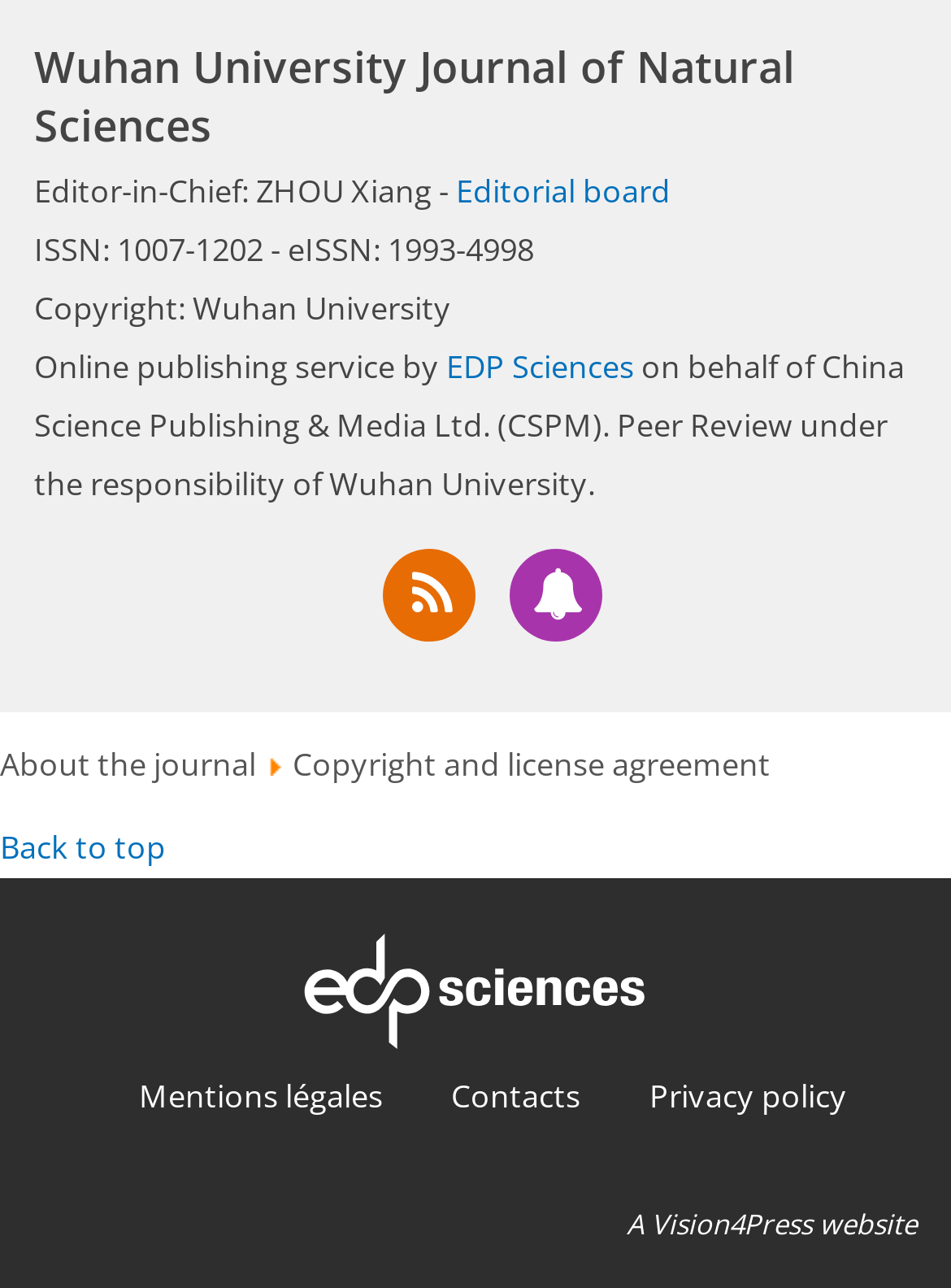What is the name of the journal?
Using the image, elaborate on the answer with as much detail as possible.

The name of the journal can be found in the heading element at the top of the webpage, which reads 'Wuhan University Journal of Natural Sciences'.